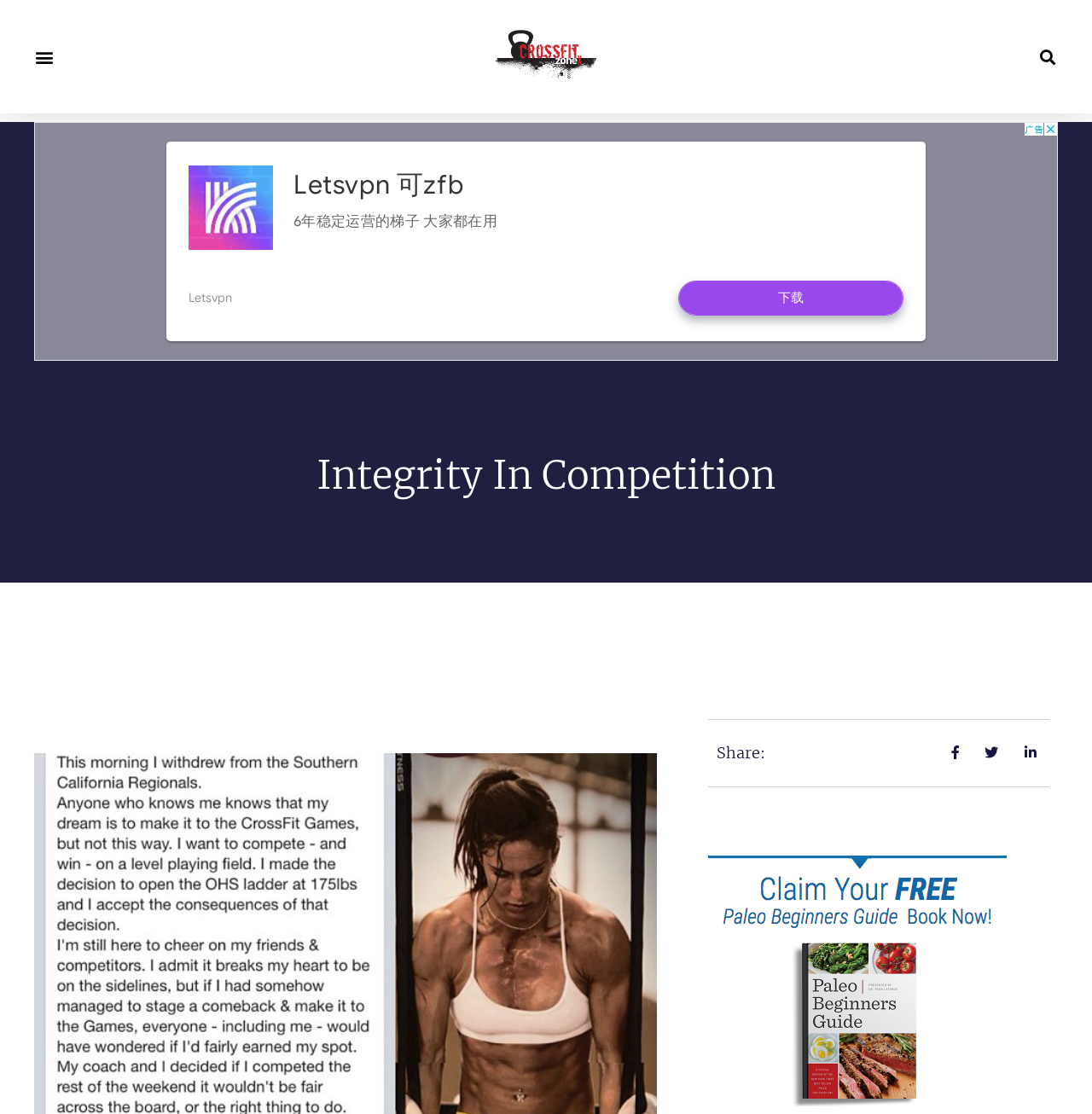Provide a one-word or brief phrase answer to the question:
What is the purpose of the button at the top left?

Menu Toggle